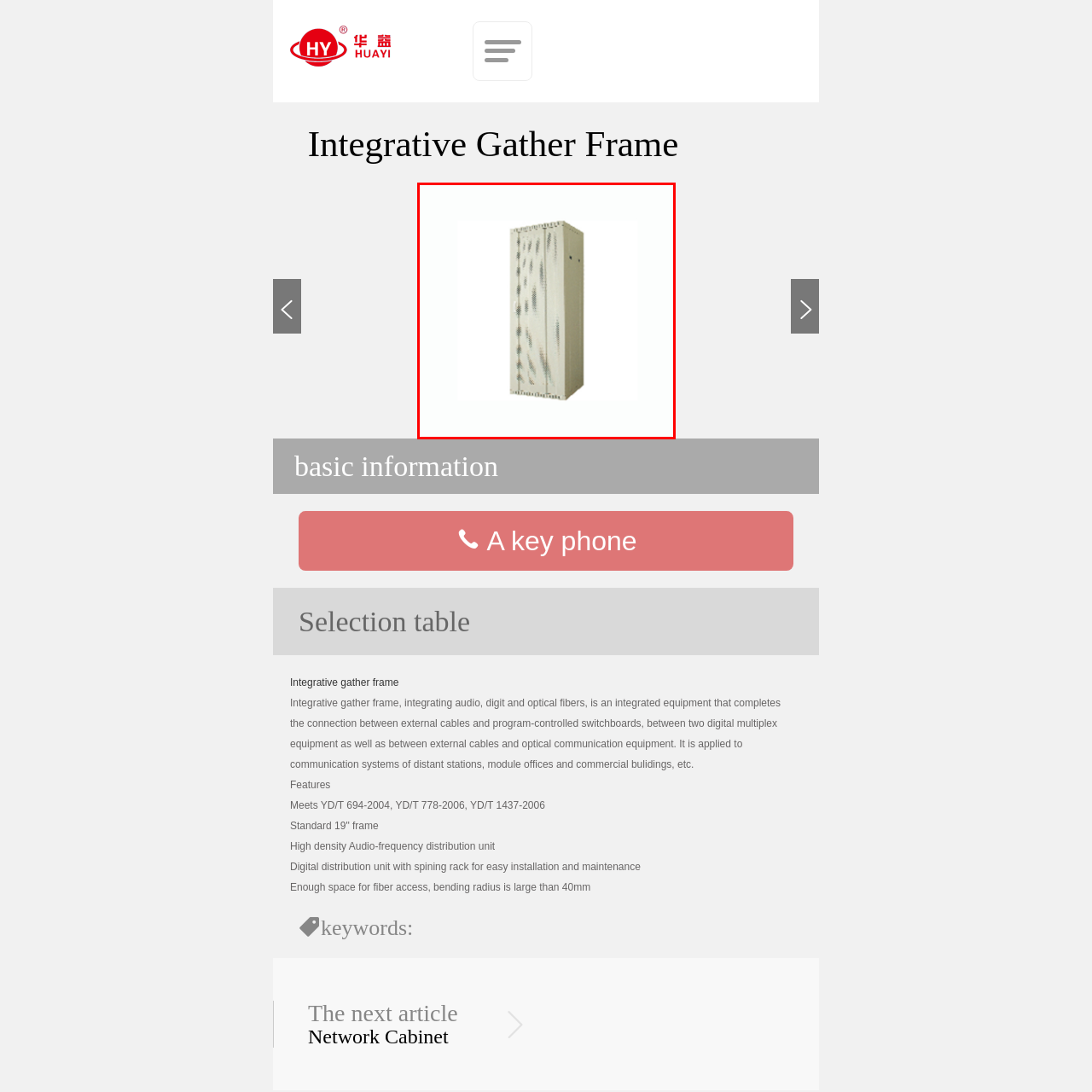What type of distribution does the cabinet facilitate?
Observe the image within the red bounding box and give a detailed and thorough answer to the question.

The caption describes the cabinet as designed for high-density audio-frequency distribution and digital distribution, indicating that it facilitates both types of distribution.